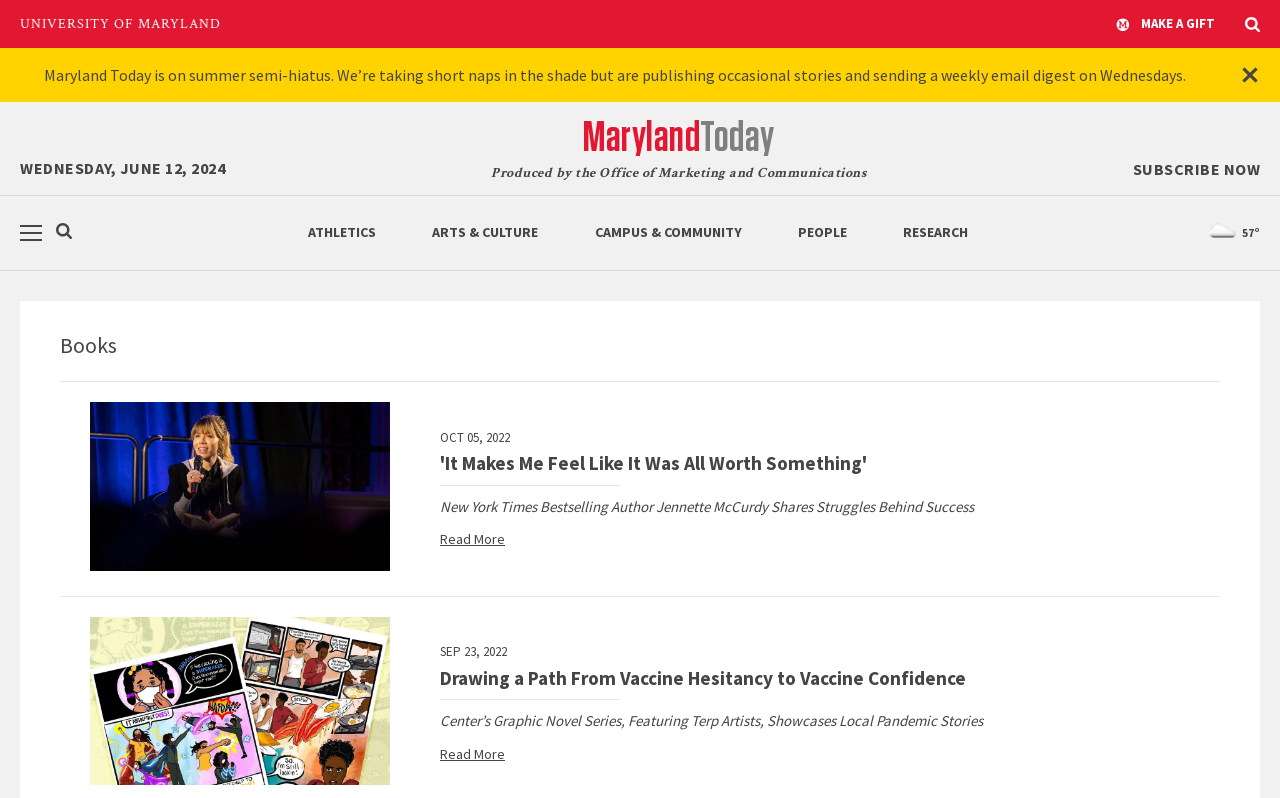Answer the following query concisely with a single word or phrase:
What is the category of the article about vaccine hesitancy?

RESEARCH